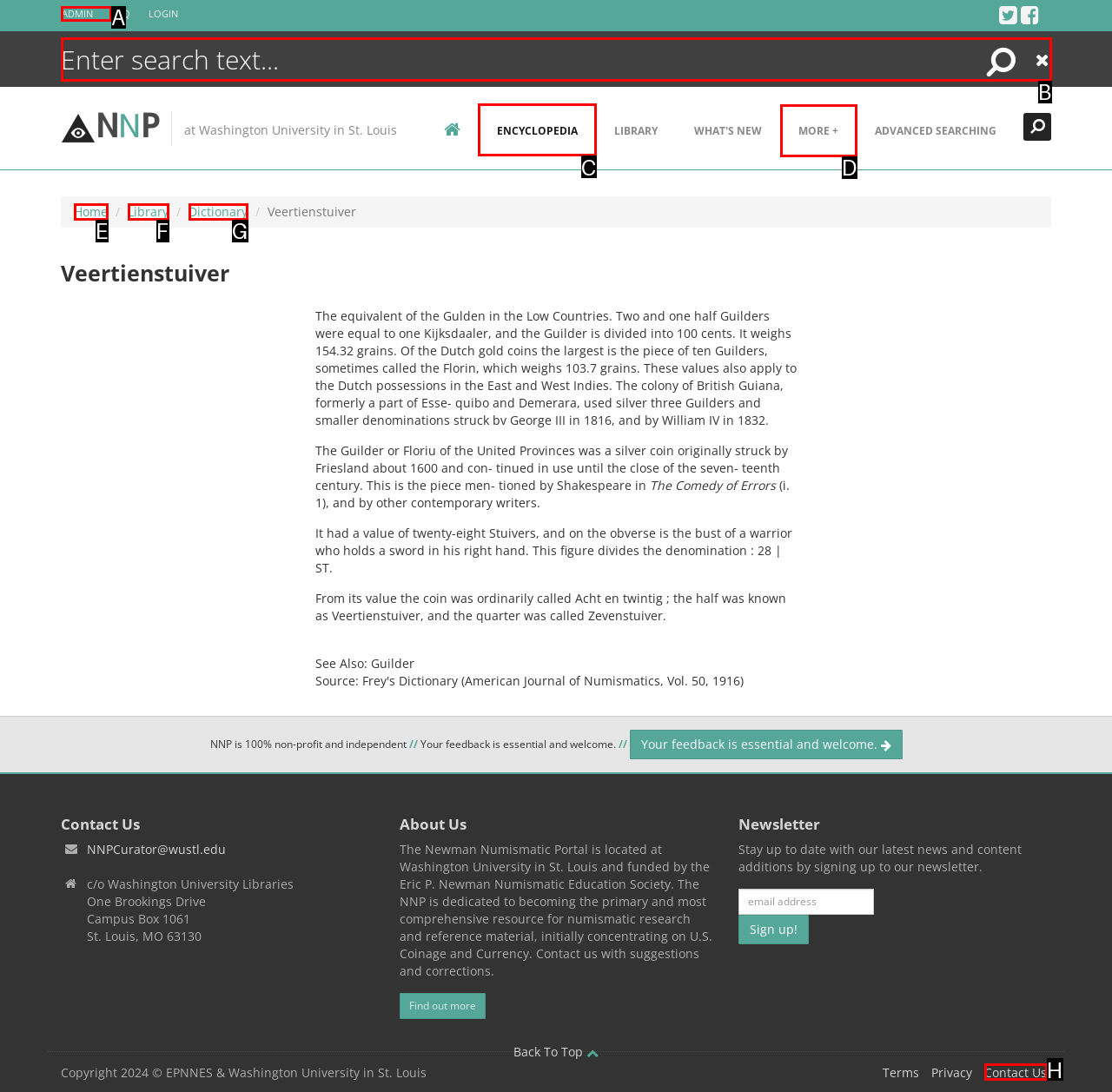From the given options, choose the one to complete the task: Visit the encyclopedia
Indicate the letter of the correct option.

C